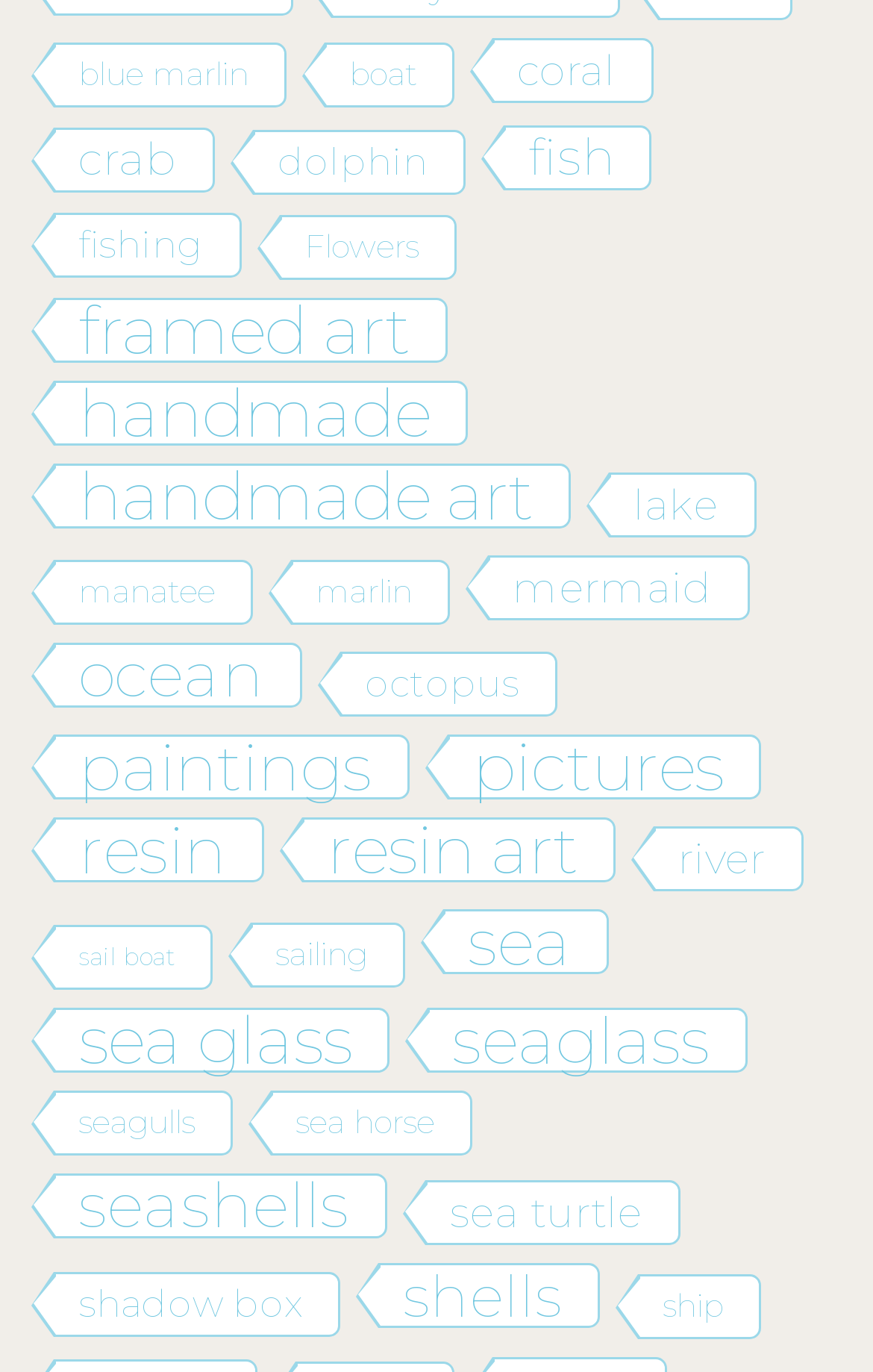Identify the bounding box coordinates of the part that should be clicked to carry out this instruction: "explore framed art".

[0.062, 0.217, 0.513, 0.265]